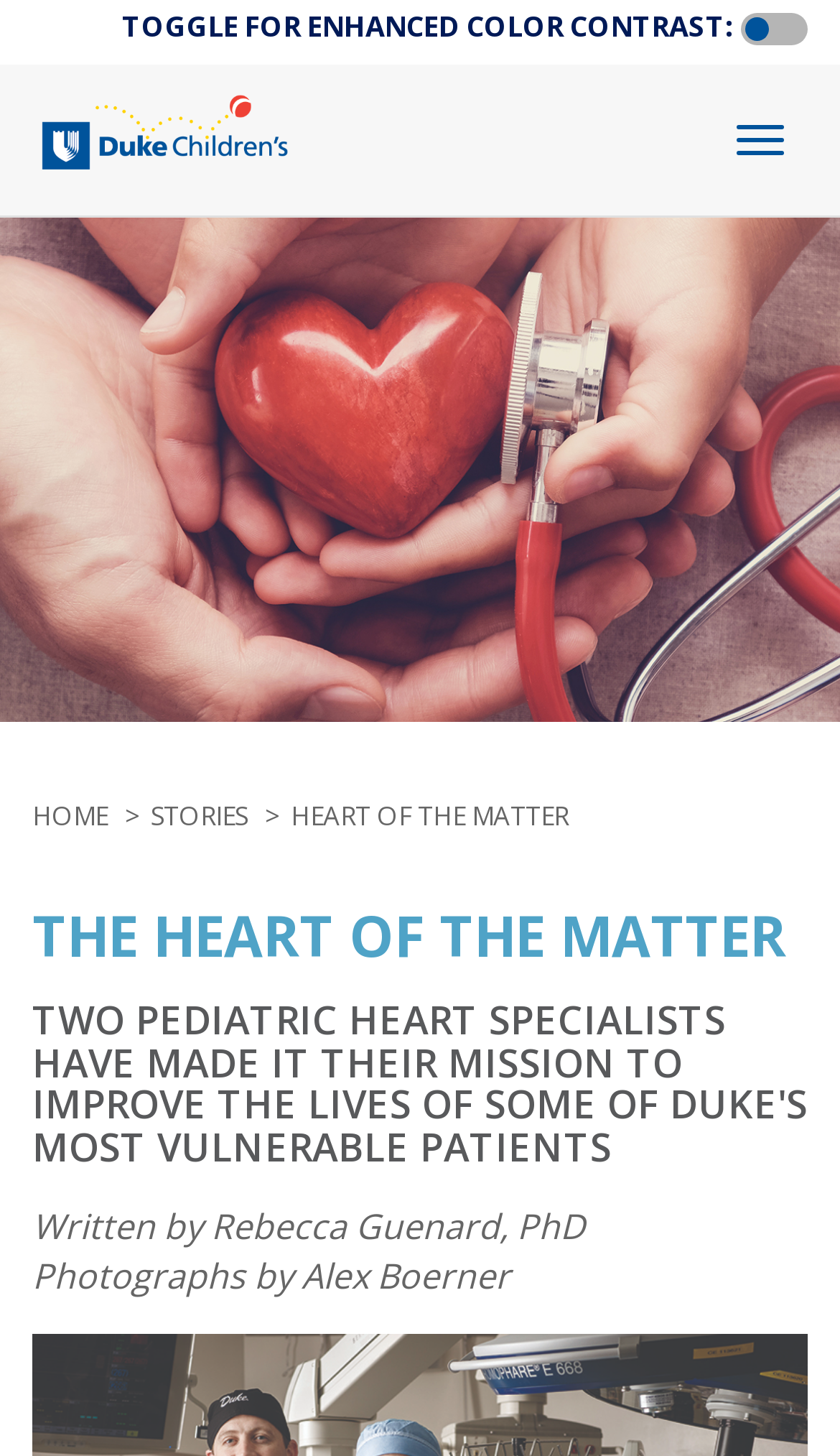Summarize the webpage with intricate details.

The webpage is about "The Heart of the Matter" related to Duke Health Children's Giving. At the top-left corner, there is a "Skip to main content" link. Below it, there is a toggle button for enhanced color contrast, accompanied by a static text description. To the right of the toggle button, there is another button to toggle navigation.

The main content area is divided into sections. On the top-left, there is a navigation section with a "Home" link, accompanied by a small "Home" icon. Below the navigation section, there is a breadcrumb navigation bar with links to "HOME", "STORIES", and "HEART OF THE MATTER".

The main article section starts with a heading "THE HEART OF THE MATTER", followed by a subheading that describes the mission of two pediatric heart specialists to improve the lives of vulnerable patients. The article is written by Rebecca Guenard, PhD, and the photographs are taken by Alex Boerner, as indicated by static text at the bottom of the article section.